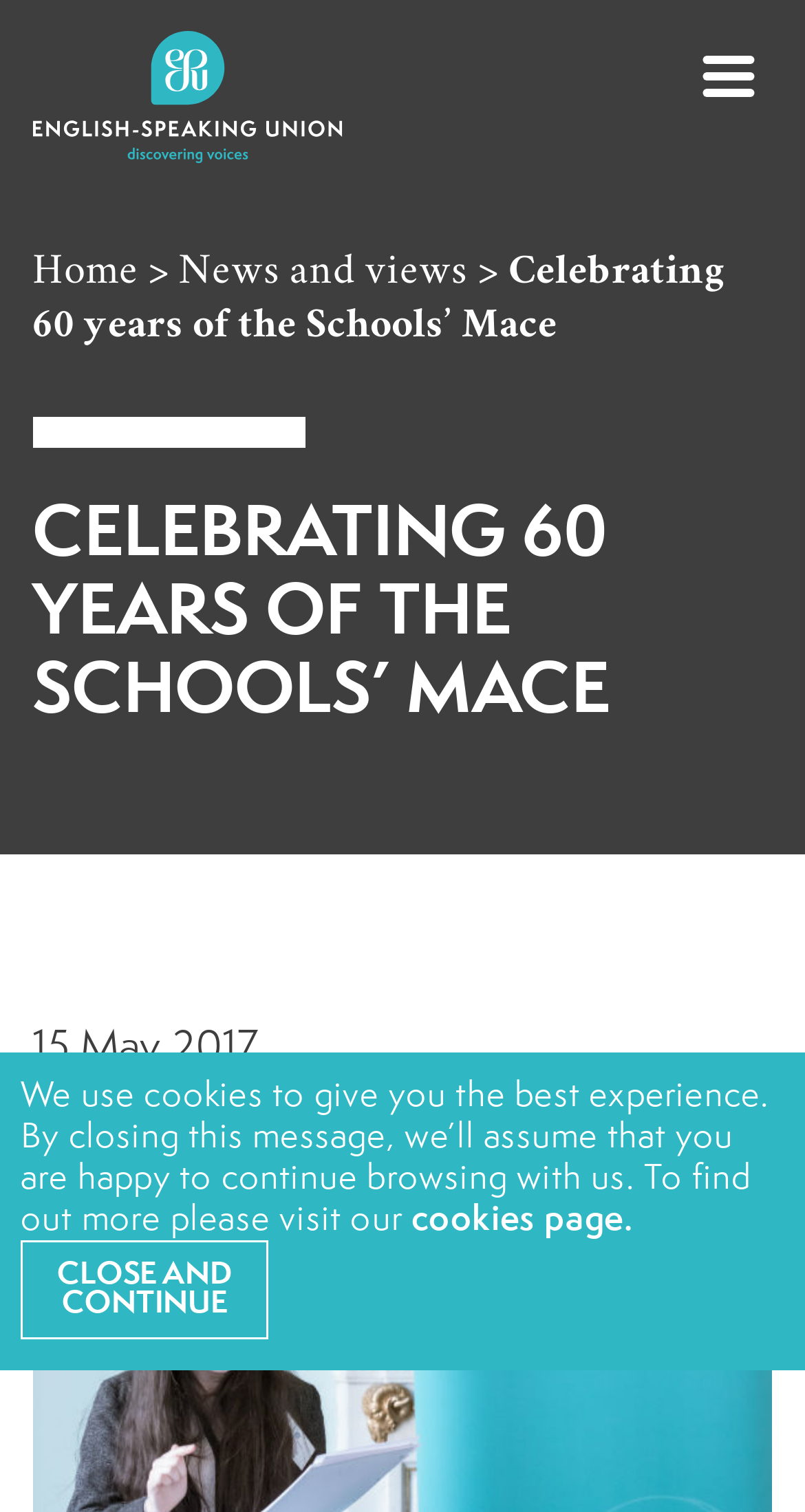Provide a thorough summary of the webpage.

The webpage is about celebrating the 60th anniversary of the Schools' Mace, a prestigious debating competition. At the top right corner, there is a "CLOSE AND CONTINUE" link, accompanied by a message about cookies and a link to the cookies page. Below this, the English Speaking Union logo is displayed.

The main navigation menu is located at the top left, with links to "Home", "News and views", and other pages. The title "Celebrating 60 years of the Schools’ Mace" is prominently displayed above a heading with the same text.

On the left side, there is a timestamp indicating that the article was published on May 15, 2017. The main content of the webpage is not explicitly described in the accessibility tree, but based on the meta description, it likely features four Mace winners from various decades sharing their experiences and how the competition has shaped their lives.

At the bottom of the page, there are social media links, including a "Share Page" button and icons for Facebook and Twitter.